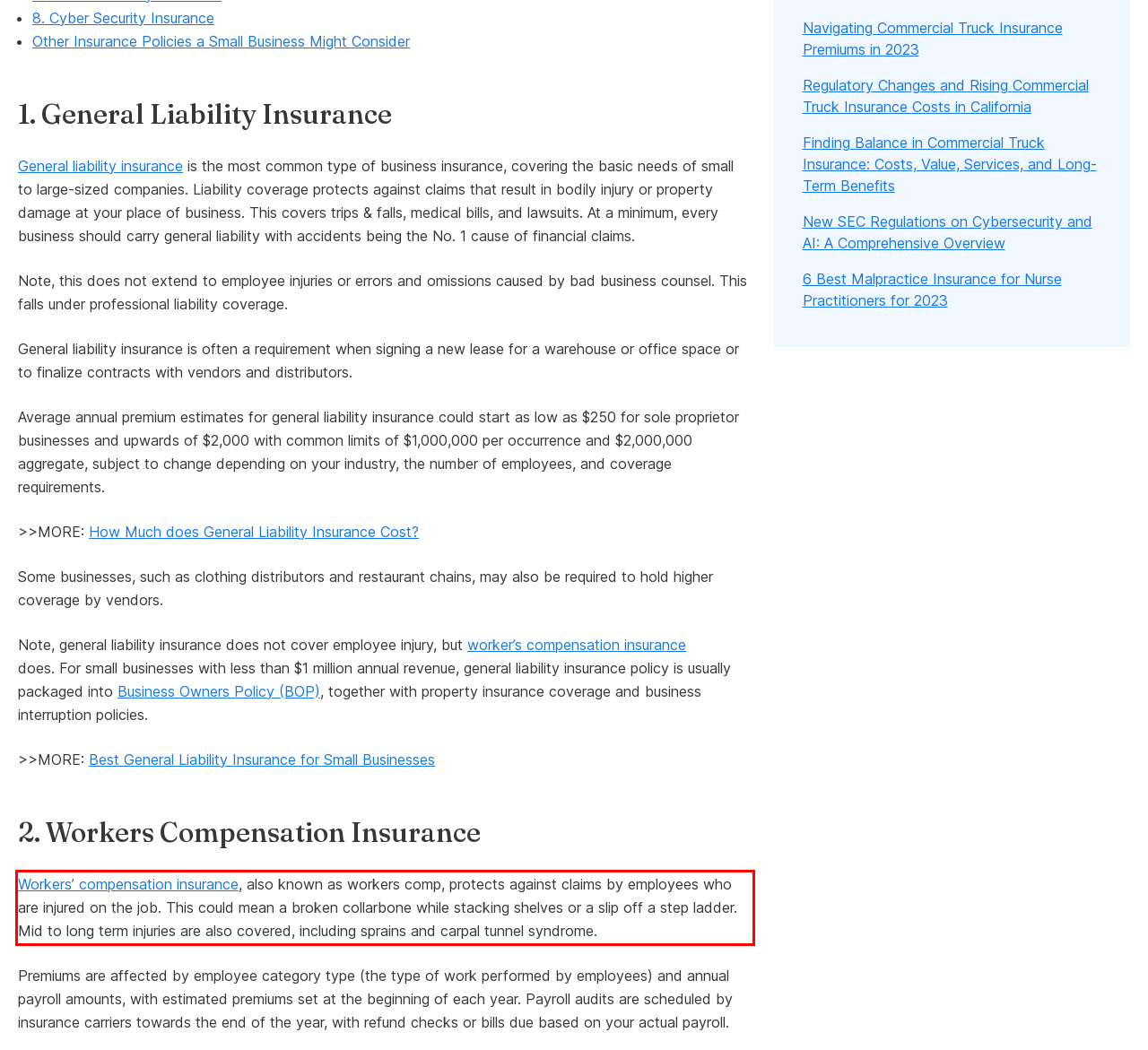Look at the screenshot of the webpage, locate the red rectangle bounding box, and generate the text content that it contains.

Workers’ compensation insurance, also known as workers comp, protects against claims by employees who are injured on the job. This could mean a broken collarbone while stacking shelves or a slip off a step ladder. Mid to long term injuries are also covered, including sprains and carpal tunnel syndrome.